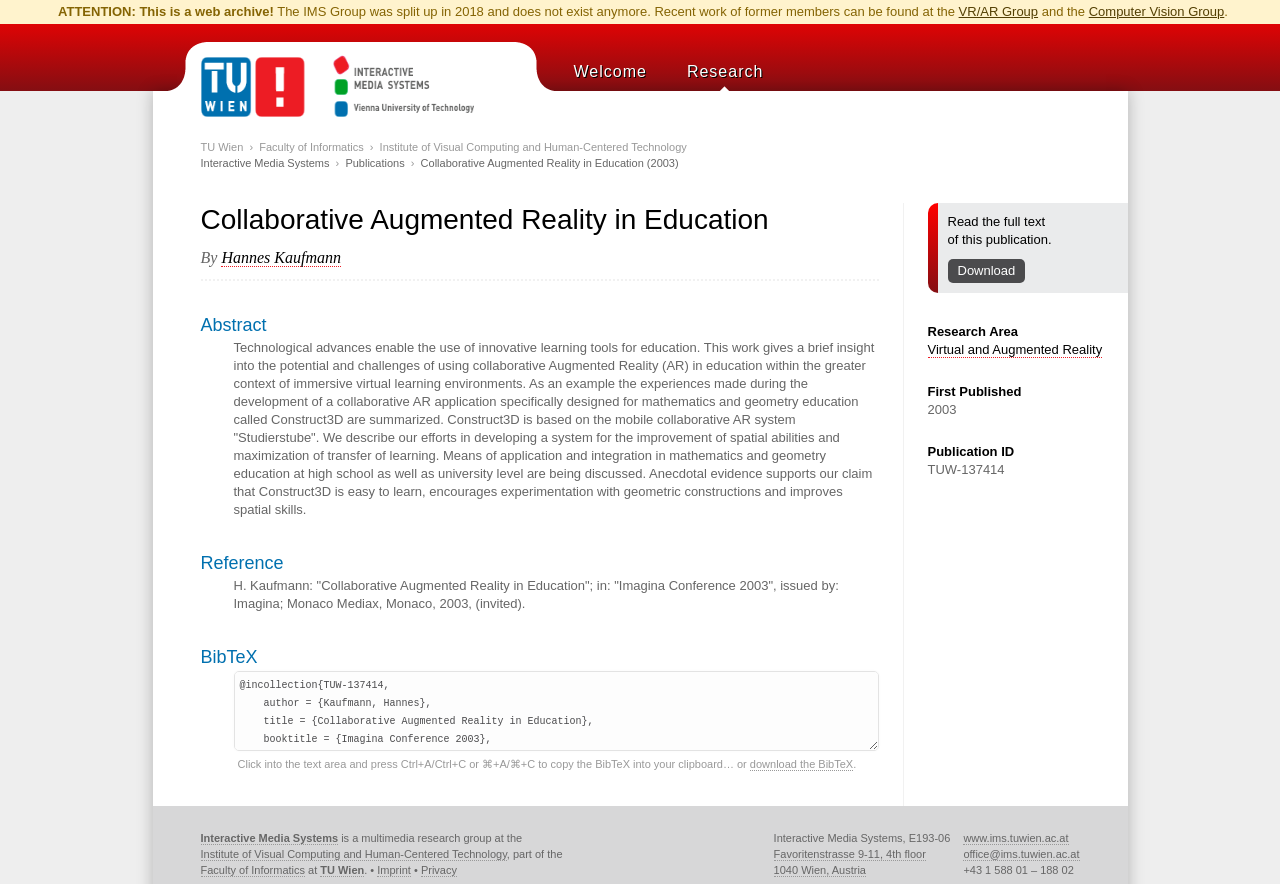Identify the bounding box of the HTML element described as: "Research".

[0.521, 0.06, 0.612, 0.103]